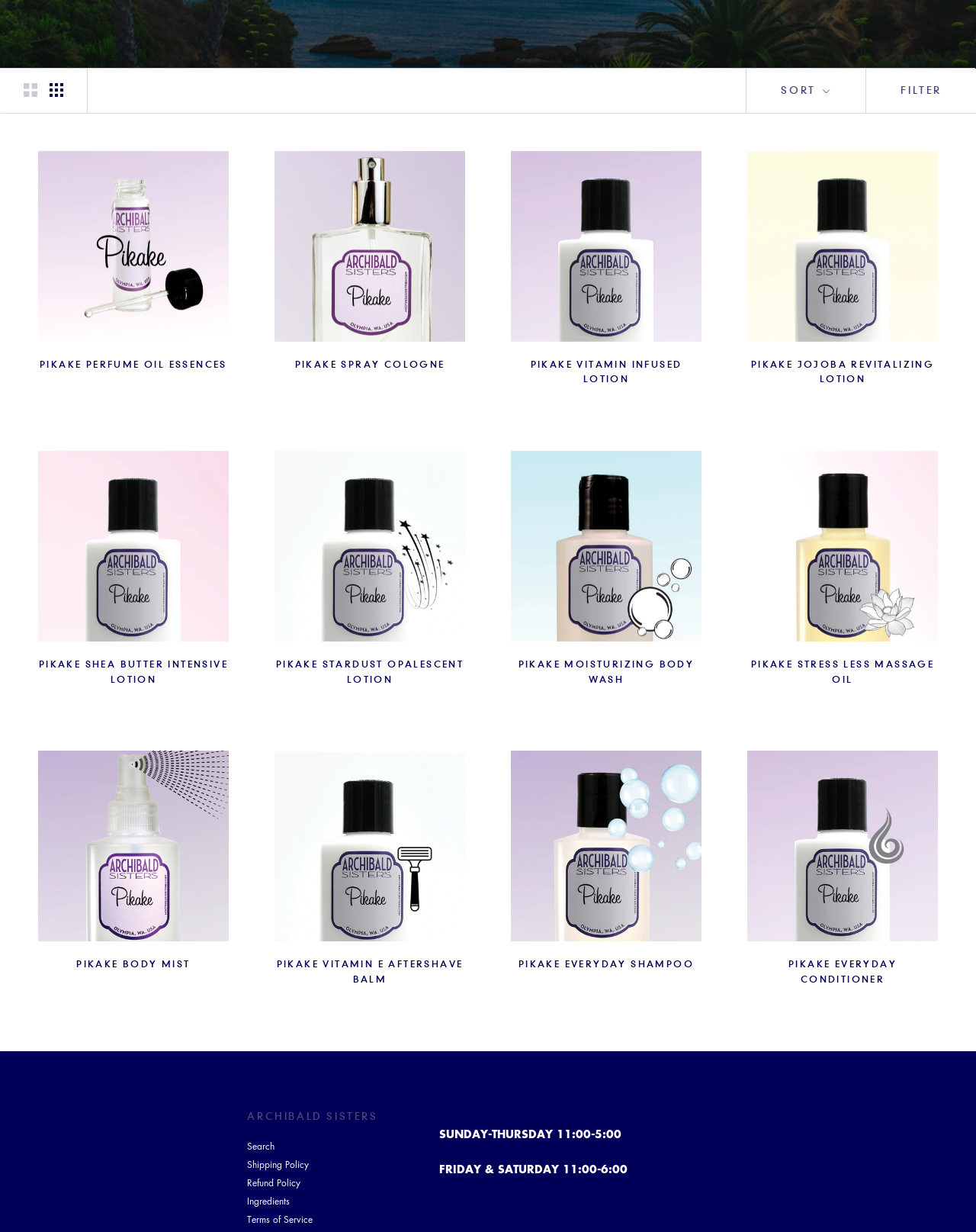Determine the bounding box for the UI element described here: "PIKAKE MOISTURIZING BODY WASH".

[0.531, 0.534, 0.711, 0.556]